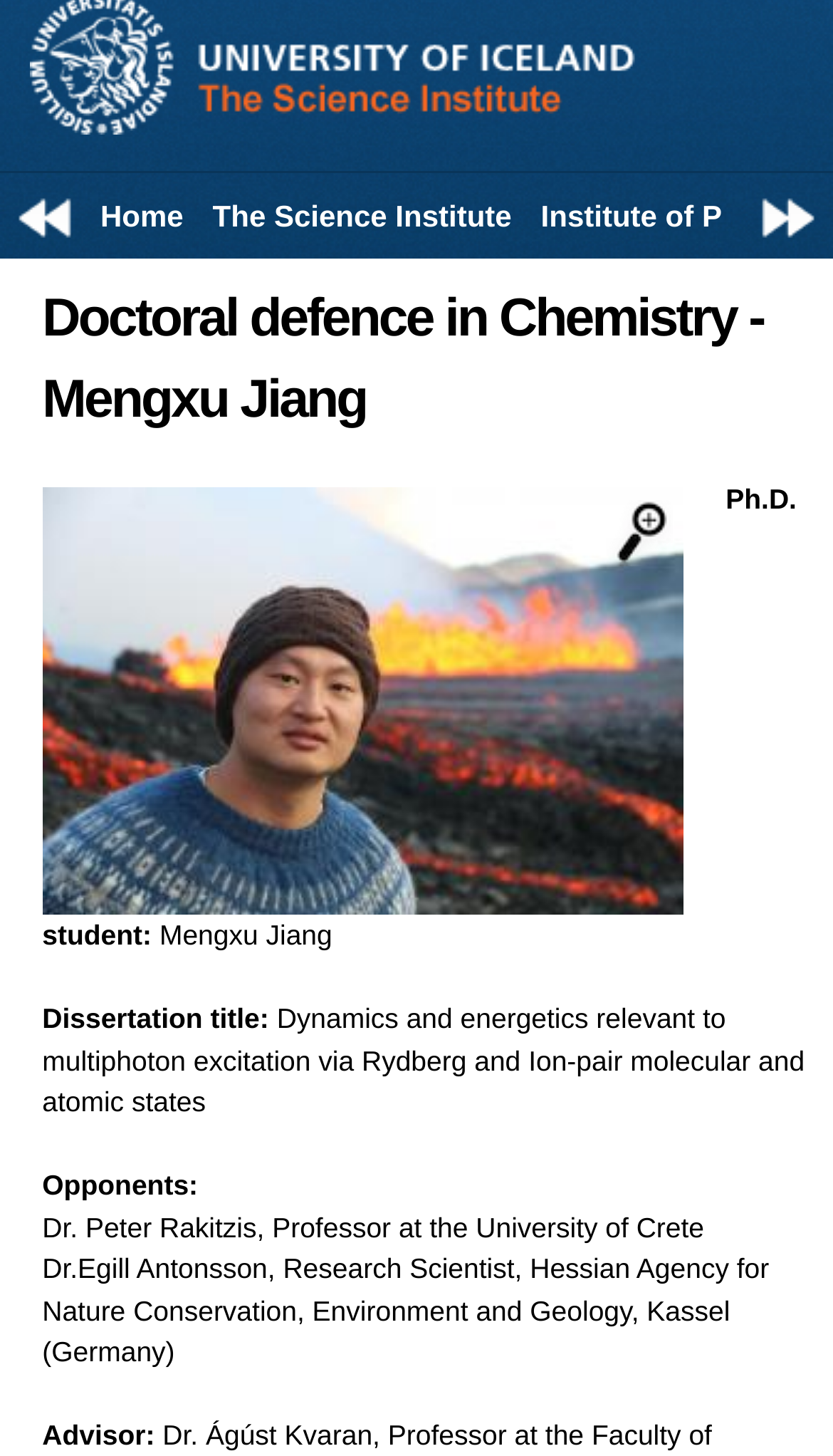Based on the image, please respond to the question with as much detail as possible:
What is the role of Dr. Egill Antonsson?

I found the answer by looking at the text describing Dr. Egill Antonsson, which mentions that he is a Research Scientist at the Hessian Agency for Nature Conservation, Environment and Geology, Kassel (Germany).